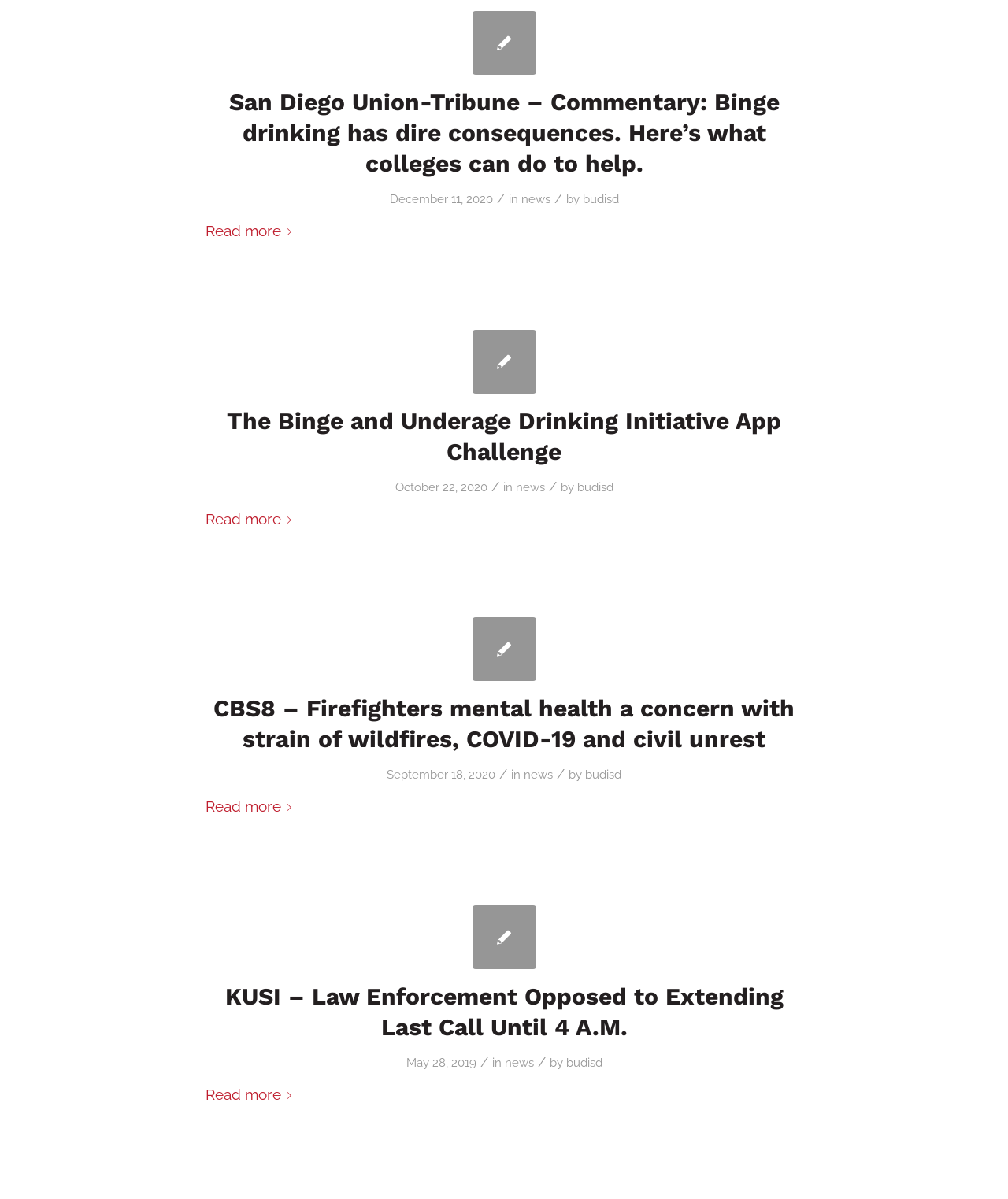Please examine the image and provide a detailed answer to the question: How many articles are on this webpage?

I counted the number of article elements on the webpage and found that there are 4 articles.